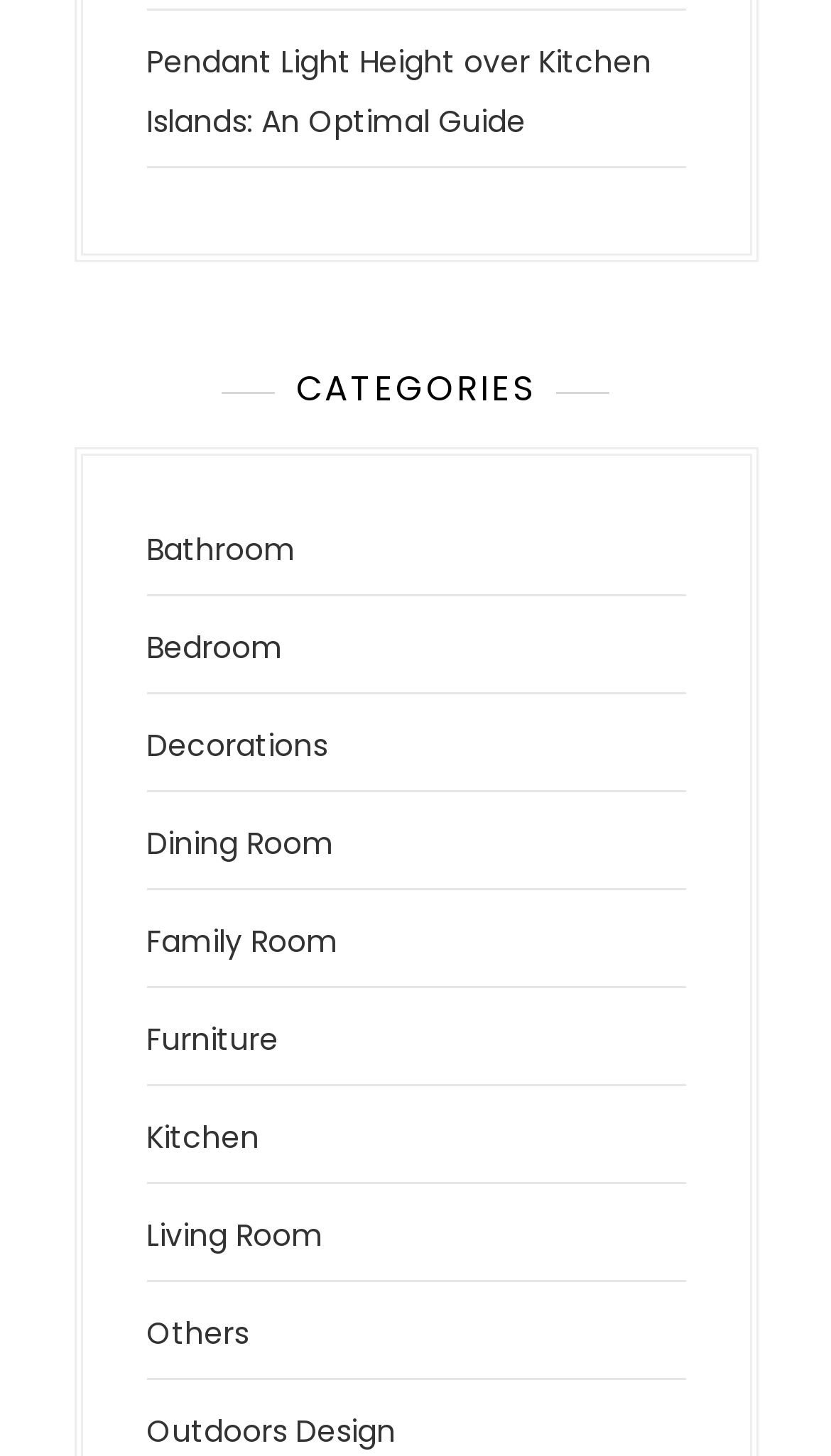Given the following UI element description: "Jetson & Embedded Systems", find the bounding box coordinates in the webpage screenshot.

None